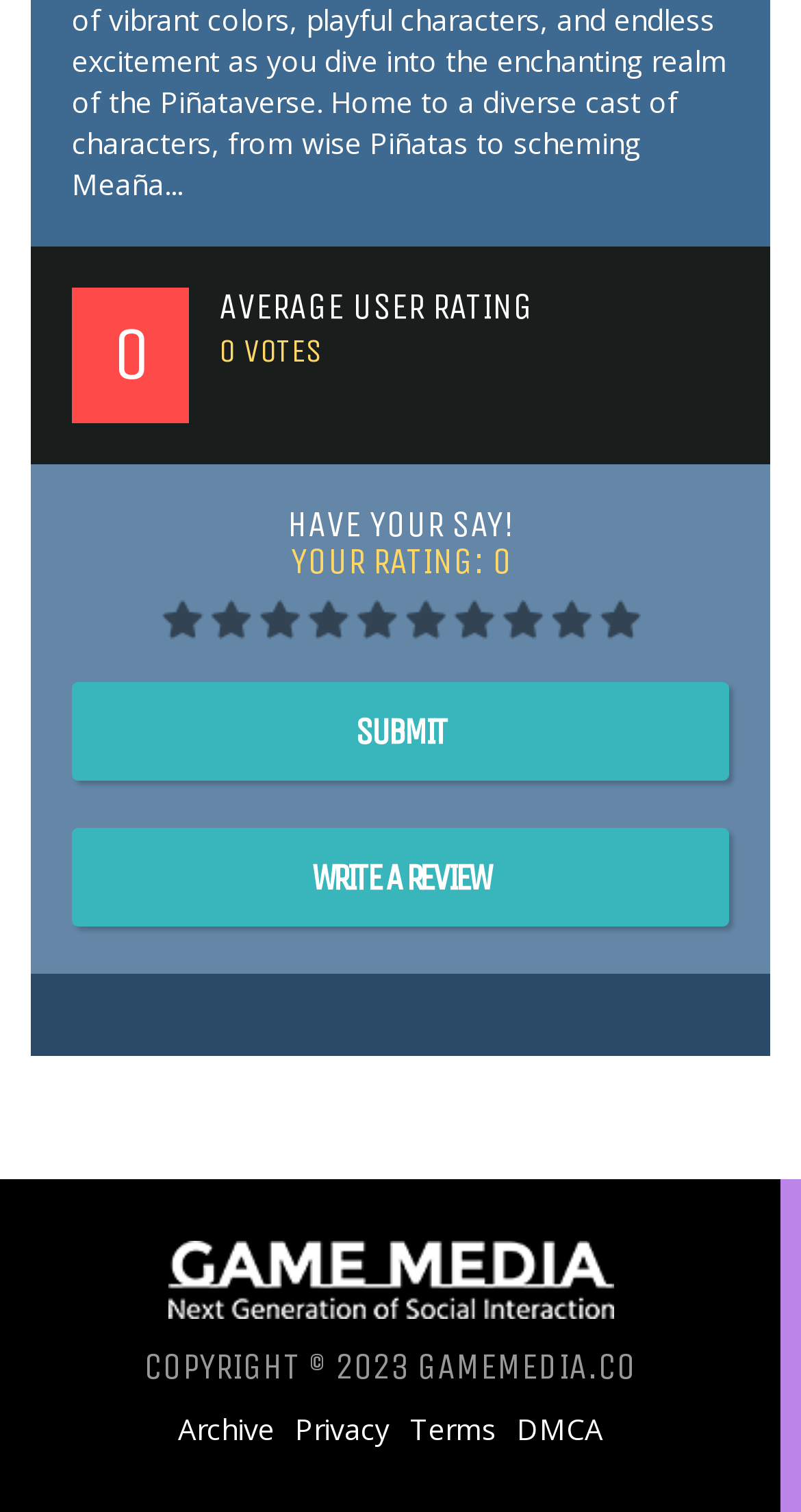What type of media is associated with the image present on the webpage?
Please provide a detailed answer to the question.

The image present on the webpage has a description of 'Game Media', indicating that it is related to game media or a game-related image.